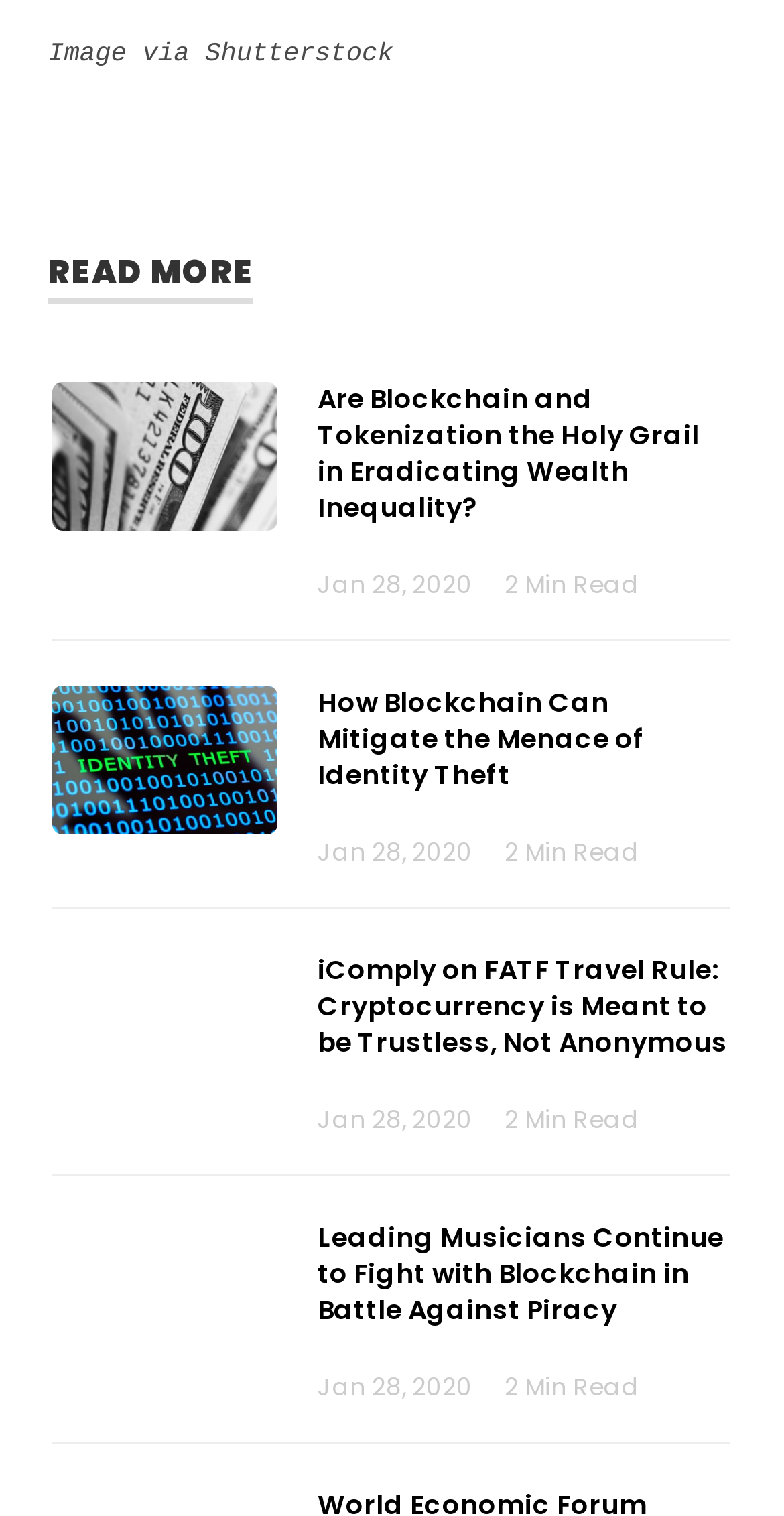Using a single word or phrase, answer the following question: 
Are the articles on this page written by the same author?

Unknown